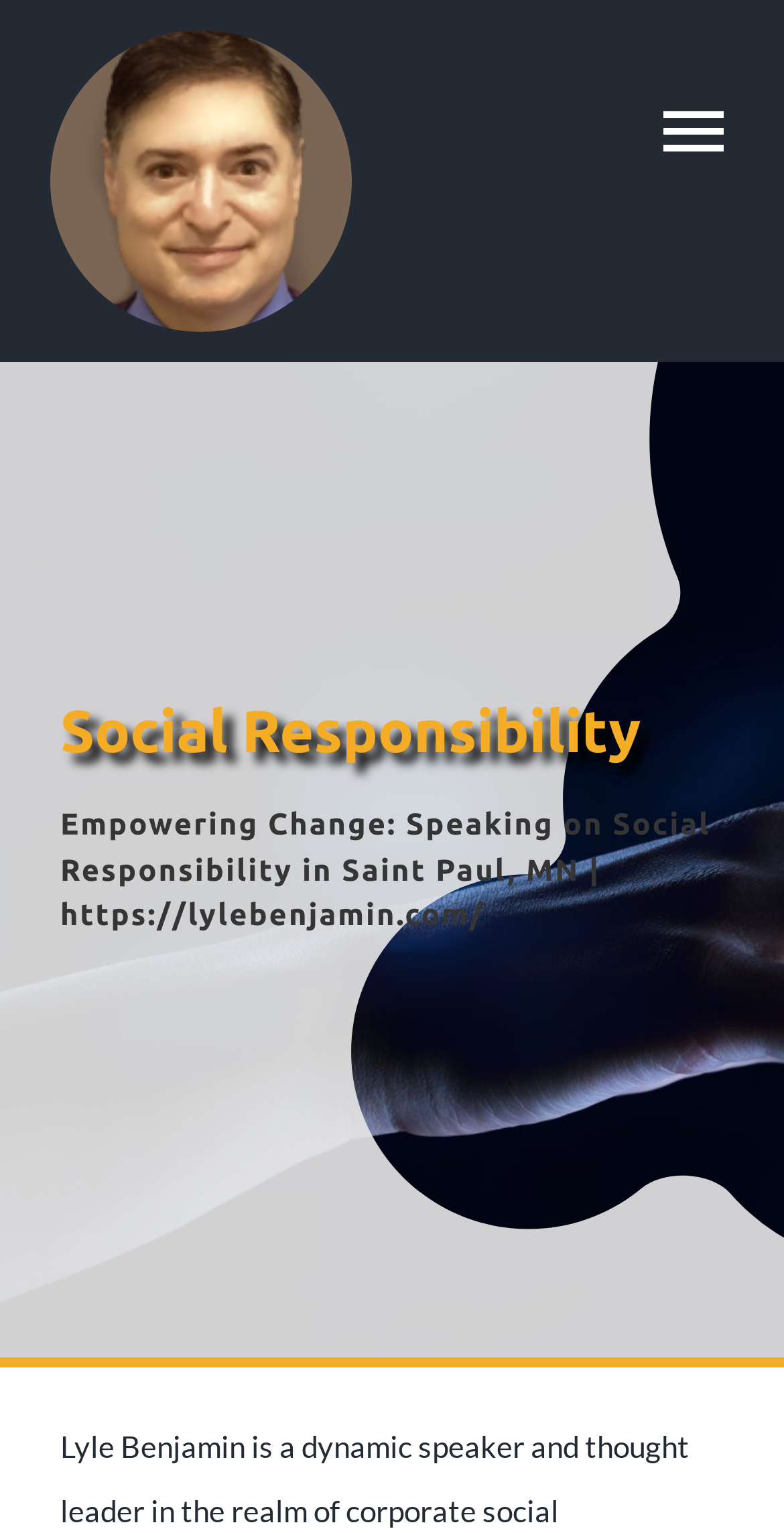Please determine the bounding box coordinates of the element to click on in order to accomplish the following task: "Learn more about the event". Ensure the coordinates are four float numbers ranging from 0 to 1, i.e., [left, top, right, bottom].

[0.077, 0.524, 0.923, 0.612]